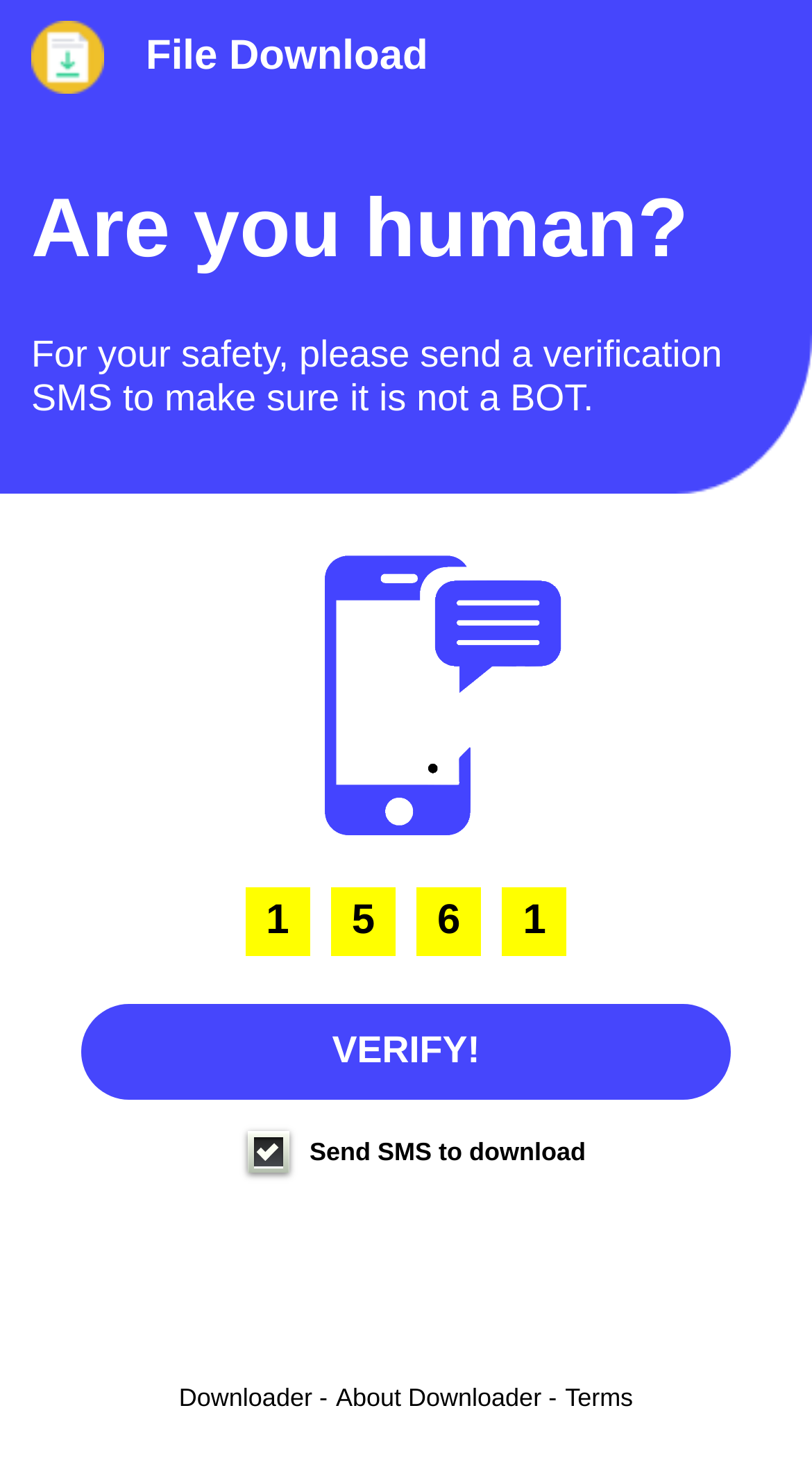Provide a thorough summary of the webpage.

The webpage is titled "Human Verify" and appears to be a verification page. At the top left corner, there is a logo image. Next to the logo, there is a static text "File Download" in a relatively small font size. 

Below the logo and the "File Download" text, there is a prominent heading "Are you human?" that spans almost the entire width of the page. 

Under the heading, there is a paragraph of static text that explains the purpose of the verification process, stating that it is for the user's safety to ensure they are not a bot. 

On the right side of the page, there is an image labeled "Games" that takes up a significant portion of the page's height. 

Near the "Games" image, there is a static text "5" in a relatively small font size. 

Below the "Games" image, there is a prominent button labeled "VERIFY!" that spans almost the entire width of the page. 

Above the "VERIFY!" button, there is a static text "Send SMS to download" that appears to be an instruction for the user. 

At the very bottom of the page, there are three static texts: "Downloader -", "About Downloader -", and a link labeled "Terms". These texts are aligned horizontally and appear to be related to the page's footer.